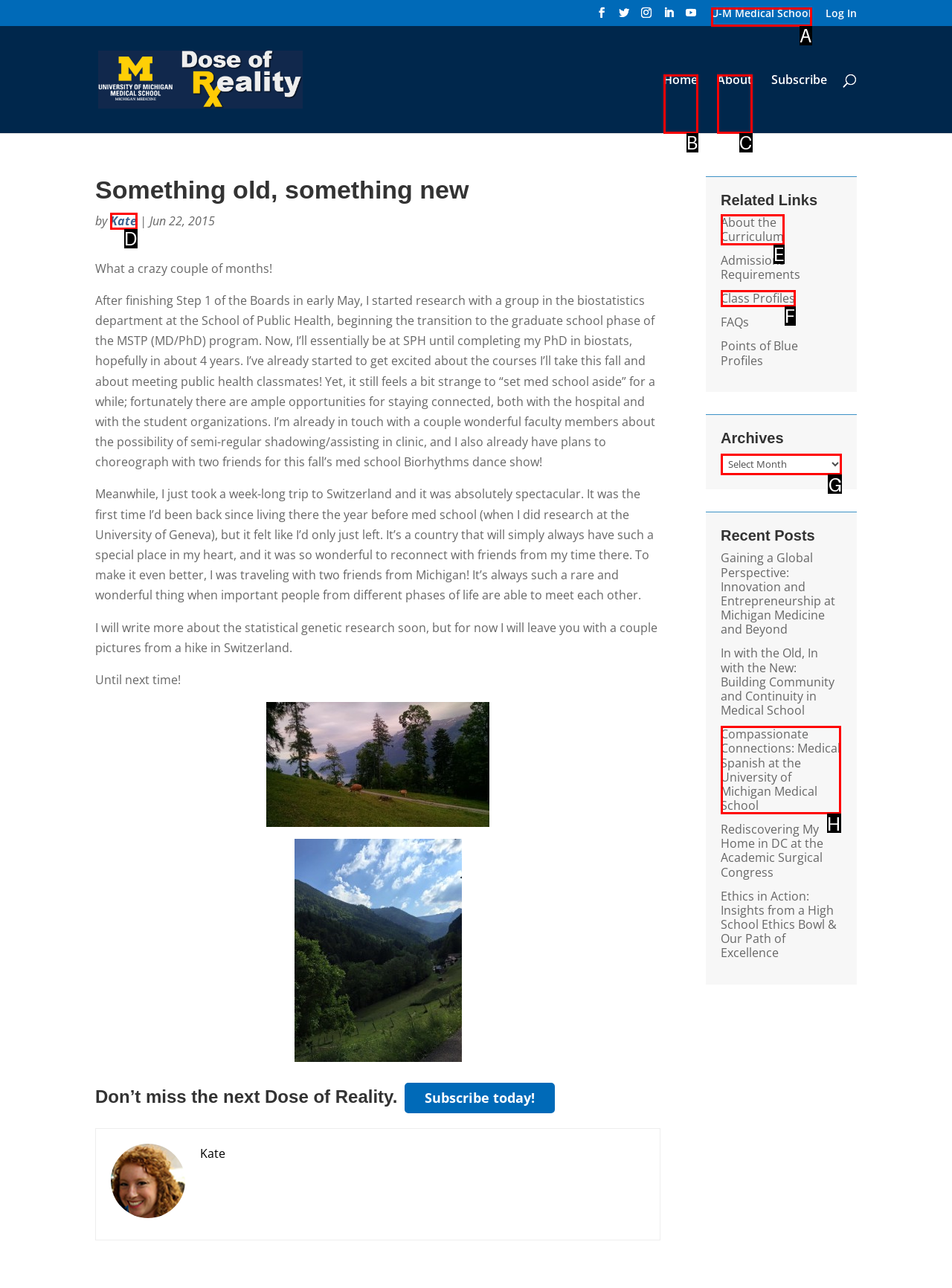From the given choices, determine which HTML element aligns with the description: U-M Medical School Respond with the letter of the appropriate option.

A